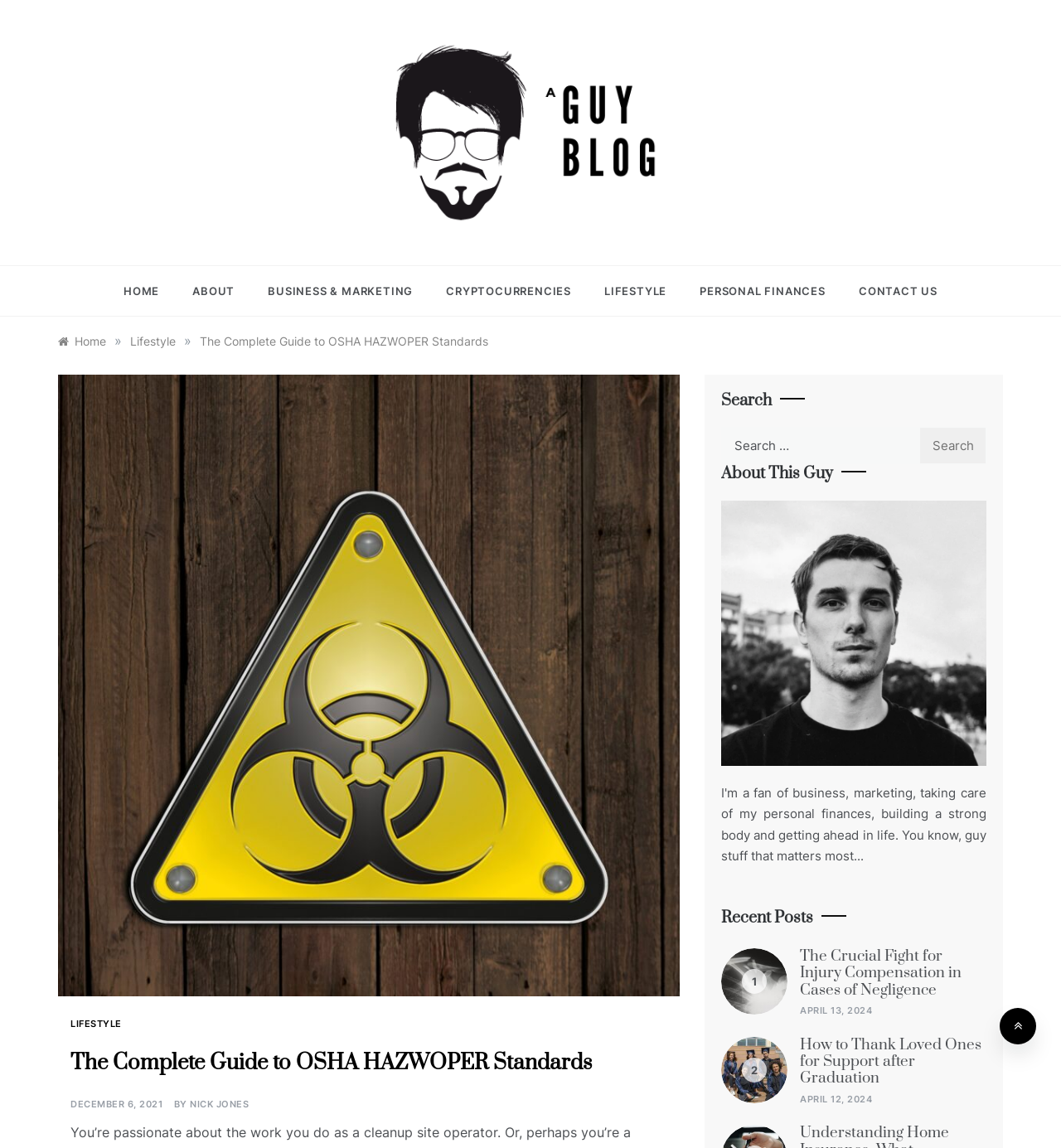Identify the bounding box coordinates for the element you need to click to achieve the following task: "Search for something". The coordinates must be four float values ranging from 0 to 1, formatted as [left, top, right, bottom].

[0.68, 0.372, 0.93, 0.404]